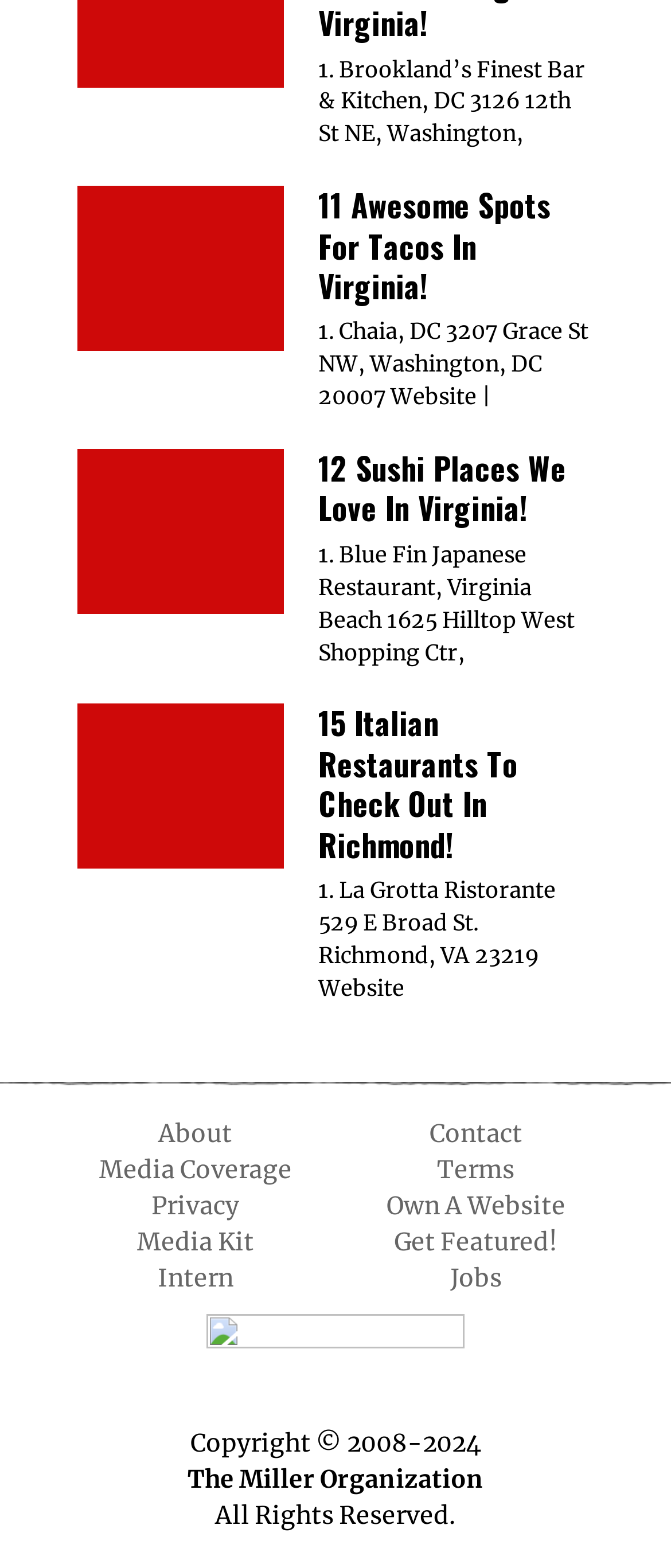What is the topic of the first article?
From the details in the image, answer the question comprehensively.

I looked at the 'heading' element inside the first 'article' element, which is [572]. The text of this element is '11 Awesome Spots For Tacos In Virginia!'. This suggests that the topic of the first article is about tacos in Virginia.